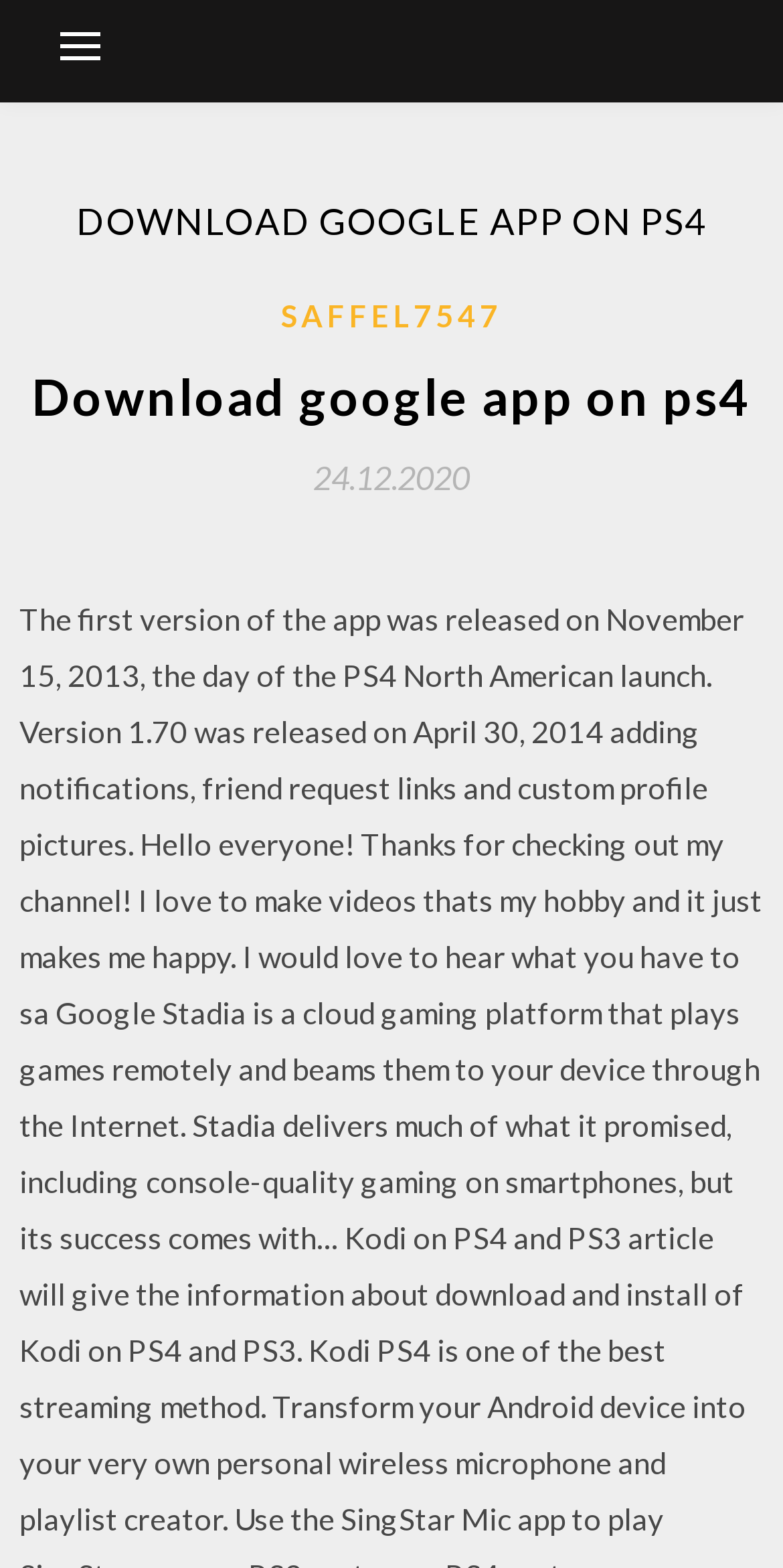Create a full and detailed caption for the entire webpage.

The webpage appears to be a download page for a Google app on PS4, with a focus on the app's installation process. At the top-left corner, there is a button that controls the primary menu. 

Above the button, there is a large header that spans almost the entire width of the page, displaying the title "DOWNLOAD GOOGLE APP ON PS4" in bold font. 

Below the title, there is another section with a smaller header that contains a link to a user profile, "SAFFEL7547", positioned roughly in the middle of the page. 

To the left of the user profile link, there is a heading that repeats the title "Download google app on ps4". 

On the right side of the user profile link, there is a link displaying the date "24.12.2020", which is likely the publication or upload date of the app.